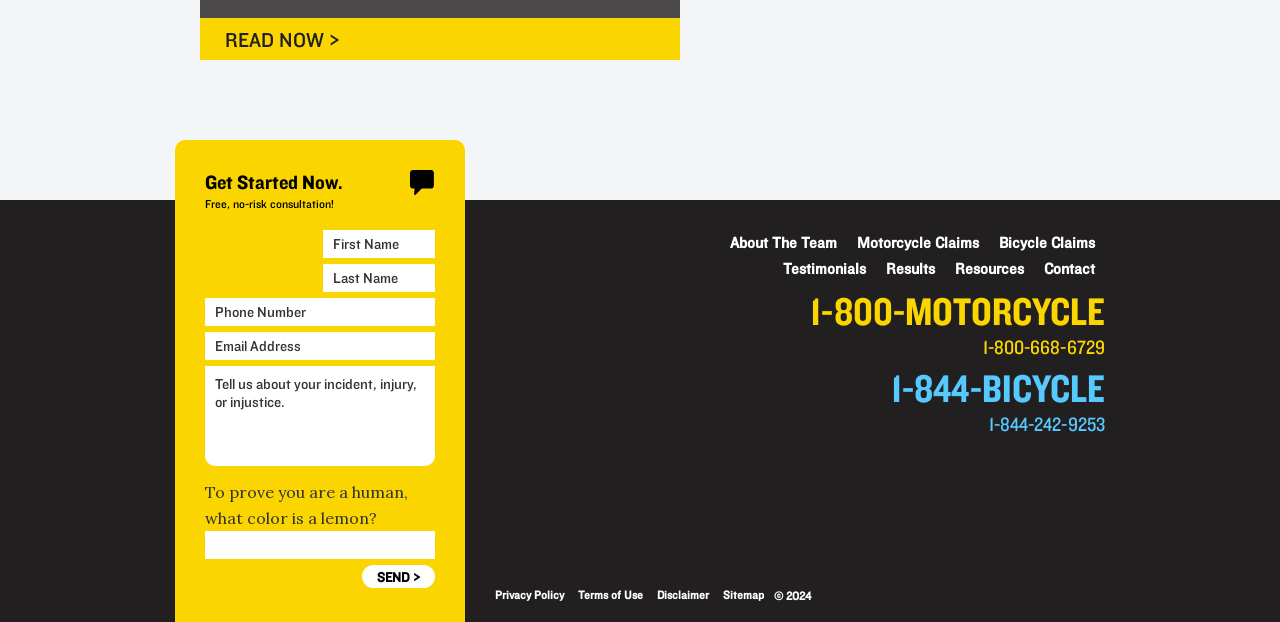Please provide the bounding box coordinates for the element that needs to be clicked to perform the following instruction: "Click the 'READ NOW >' link". The coordinates should be given as four float numbers between 0 and 1, i.e., [left, top, right, bottom].

[0.176, 0.043, 0.266, 0.084]